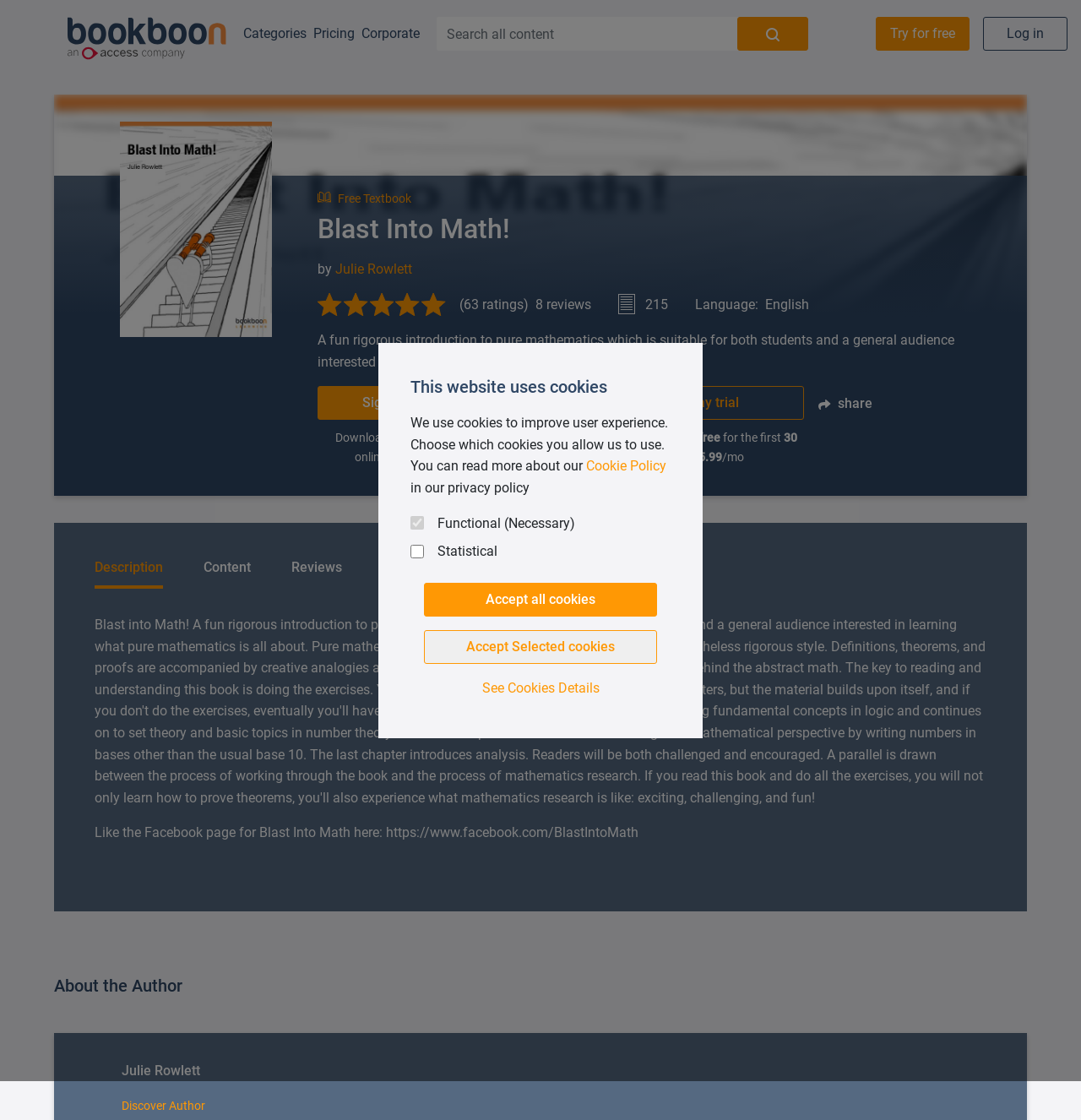Find the bounding box of the web element that fits this description: "name="query" placeholder="Search all content"".

[0.404, 0.015, 0.682, 0.045]